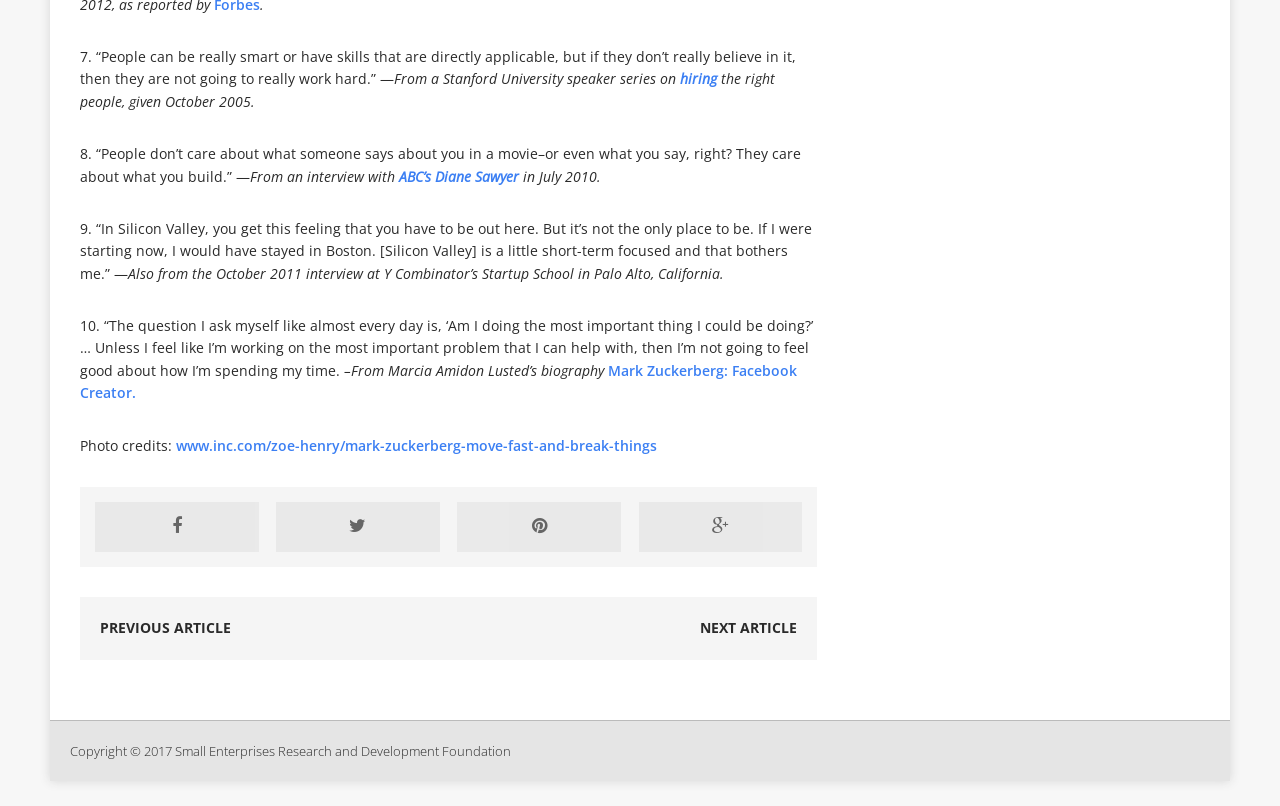Please provide a detailed answer to the question below based on the screenshot: 
What is the topic of the quotes on this webpage?

The quotes on this webpage seem to be related to hiring the right people, entrepreneurship, and building successful businesses, as evident from the context of the quotes and the links provided.